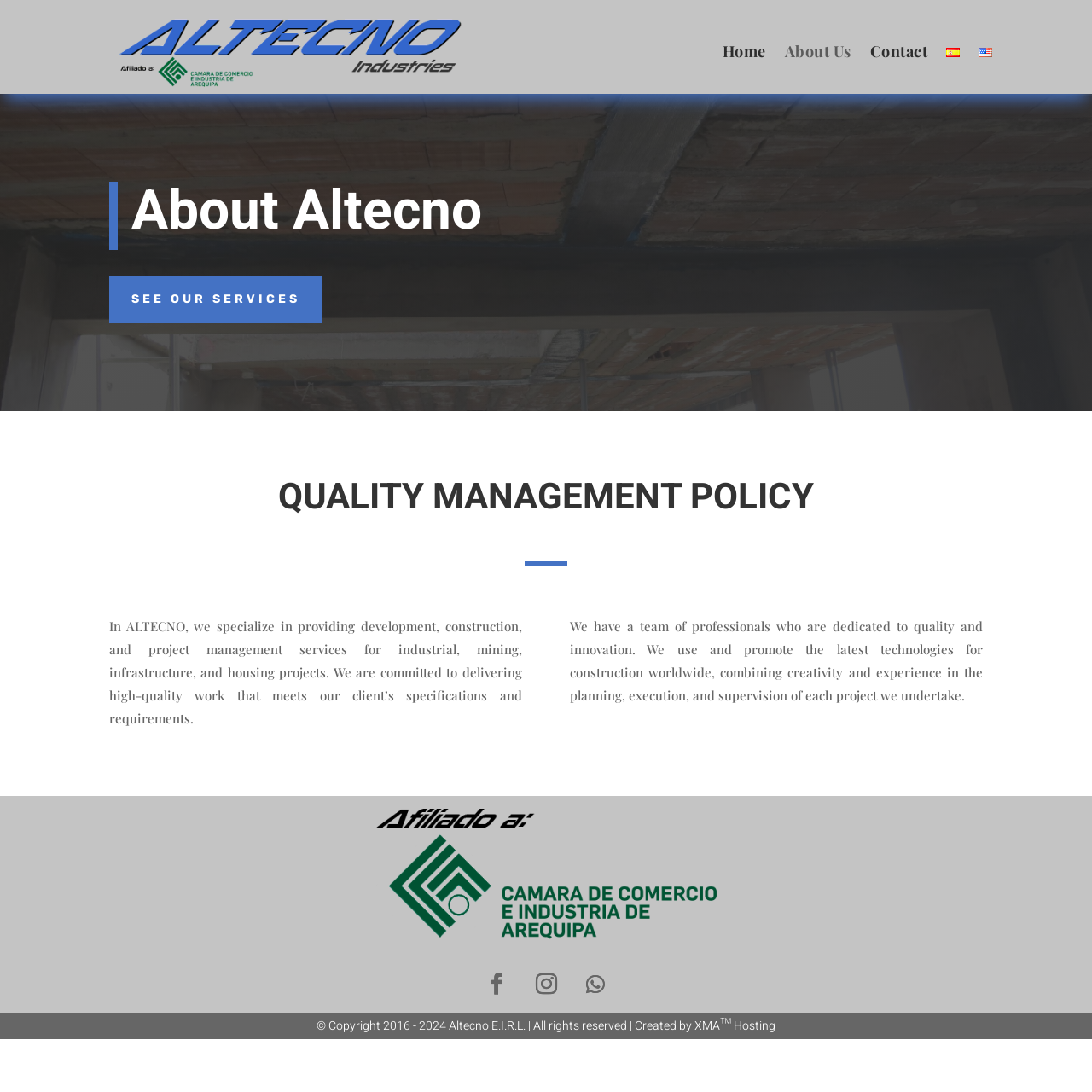Who created the website?
Please analyze the image and answer the question with as much detail as possible.

The creator of the website can be found in the footer section, where it is mentioned that the website was 'Created by XMA™ Hosting'.